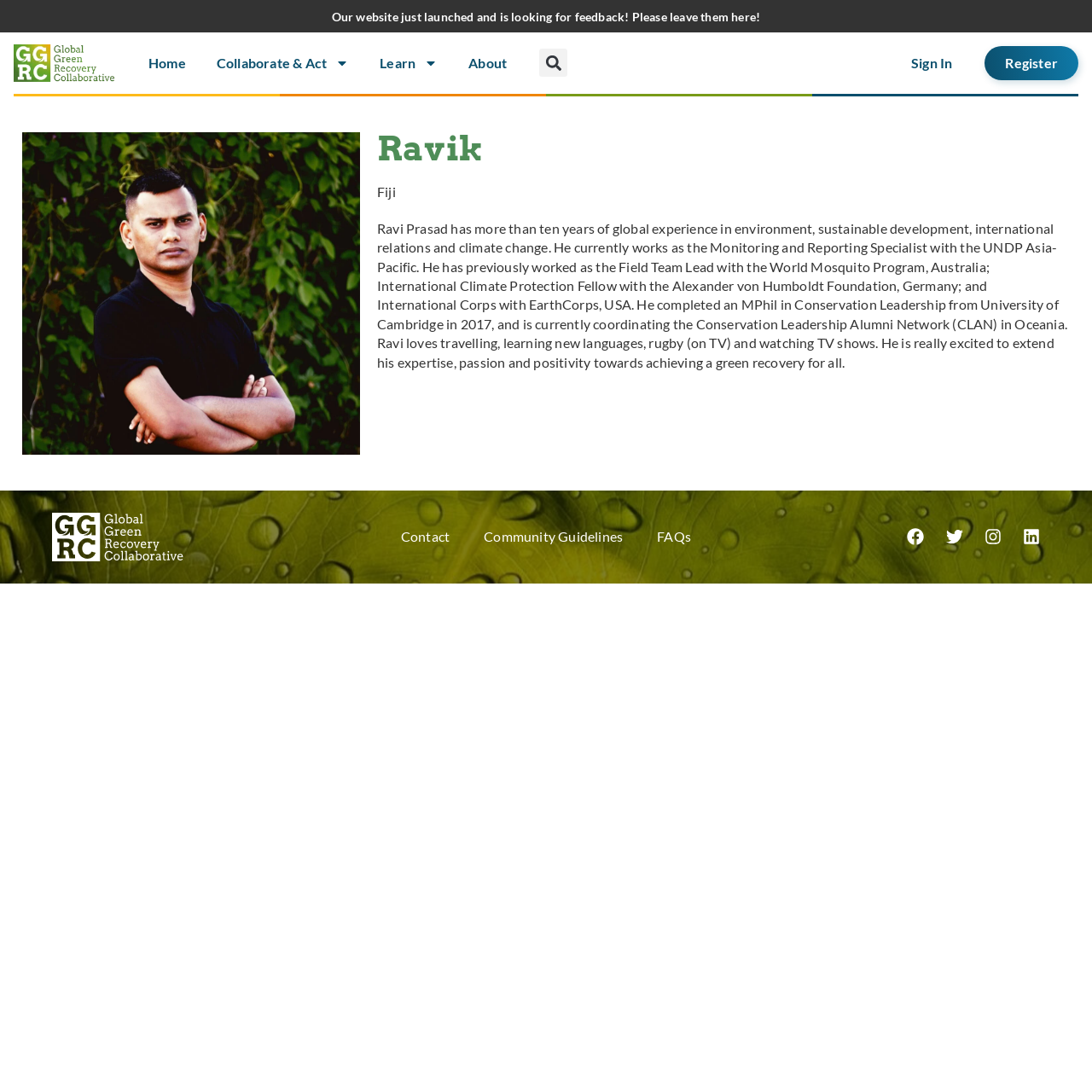Identify the bounding box coordinates of the element to click to follow this instruction: 'Sign in to the website'. Ensure the coordinates are four float values between 0 and 1, provided as [left, top, right, bottom].

[0.82, 0.042, 0.886, 0.073]